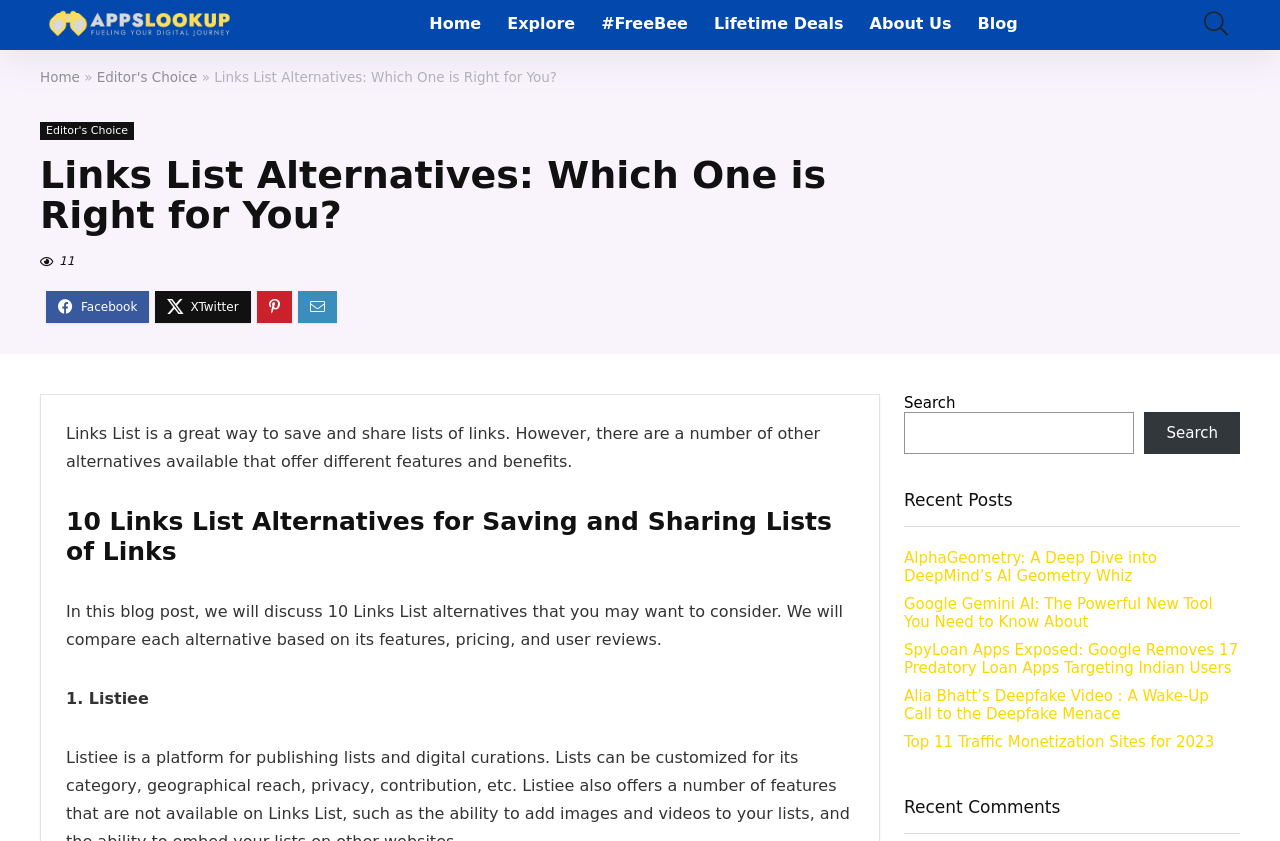Find the bounding box coordinates of the clickable element required to execute the following instruction: "Go to the previous page". Provide the coordinates as four float numbers between 0 and 1, i.e., [left, top, right, bottom].

None